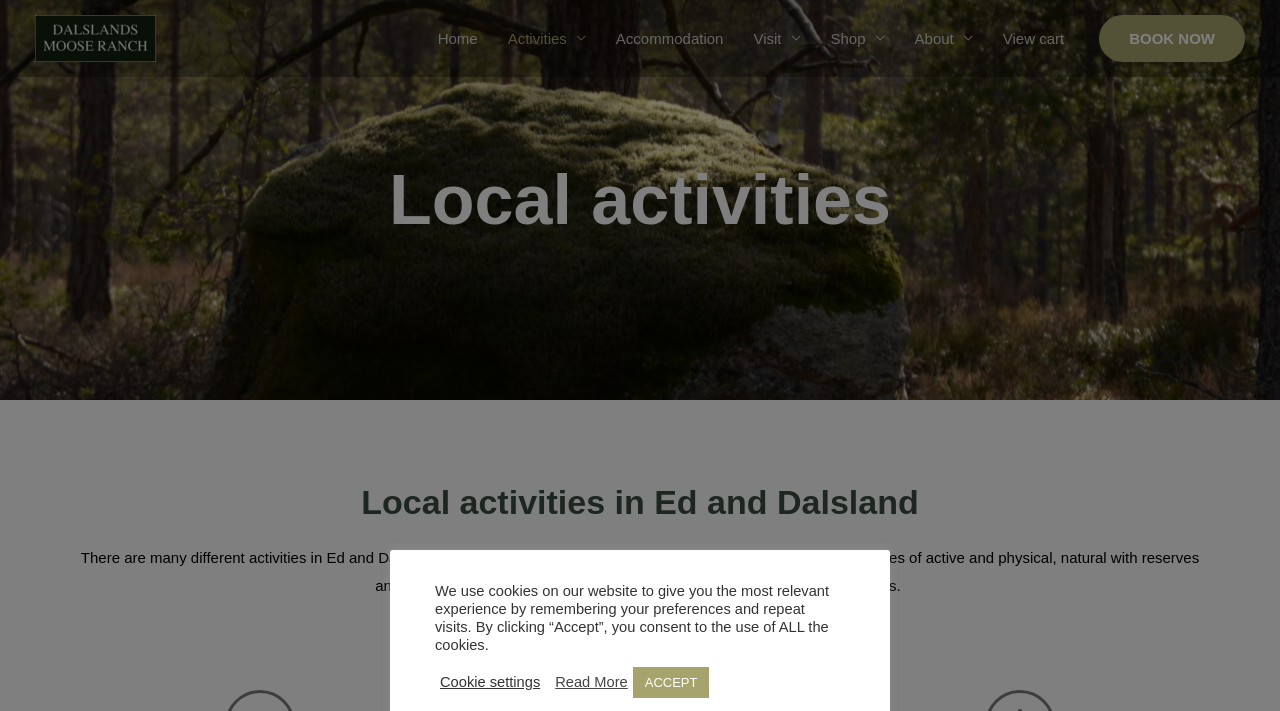Show the bounding box coordinates for the element that needs to be clicked to execute the following instruction: "Book now". Provide the coordinates in the form of four float numbers between 0 and 1, i.e., [left, top, right, bottom].

[0.859, 0.021, 0.973, 0.087]